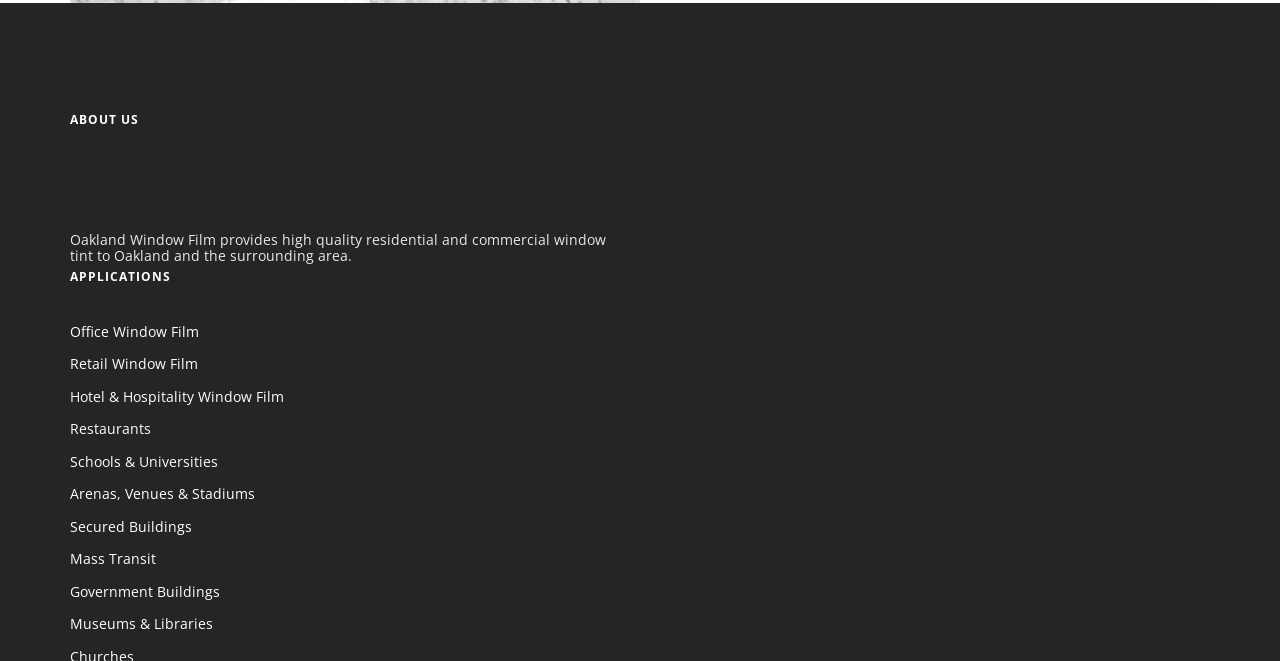Can you find the bounding box coordinates for the element to click on to achieve the instruction: "view Office Window Film"?

[0.055, 0.487, 0.155, 0.516]